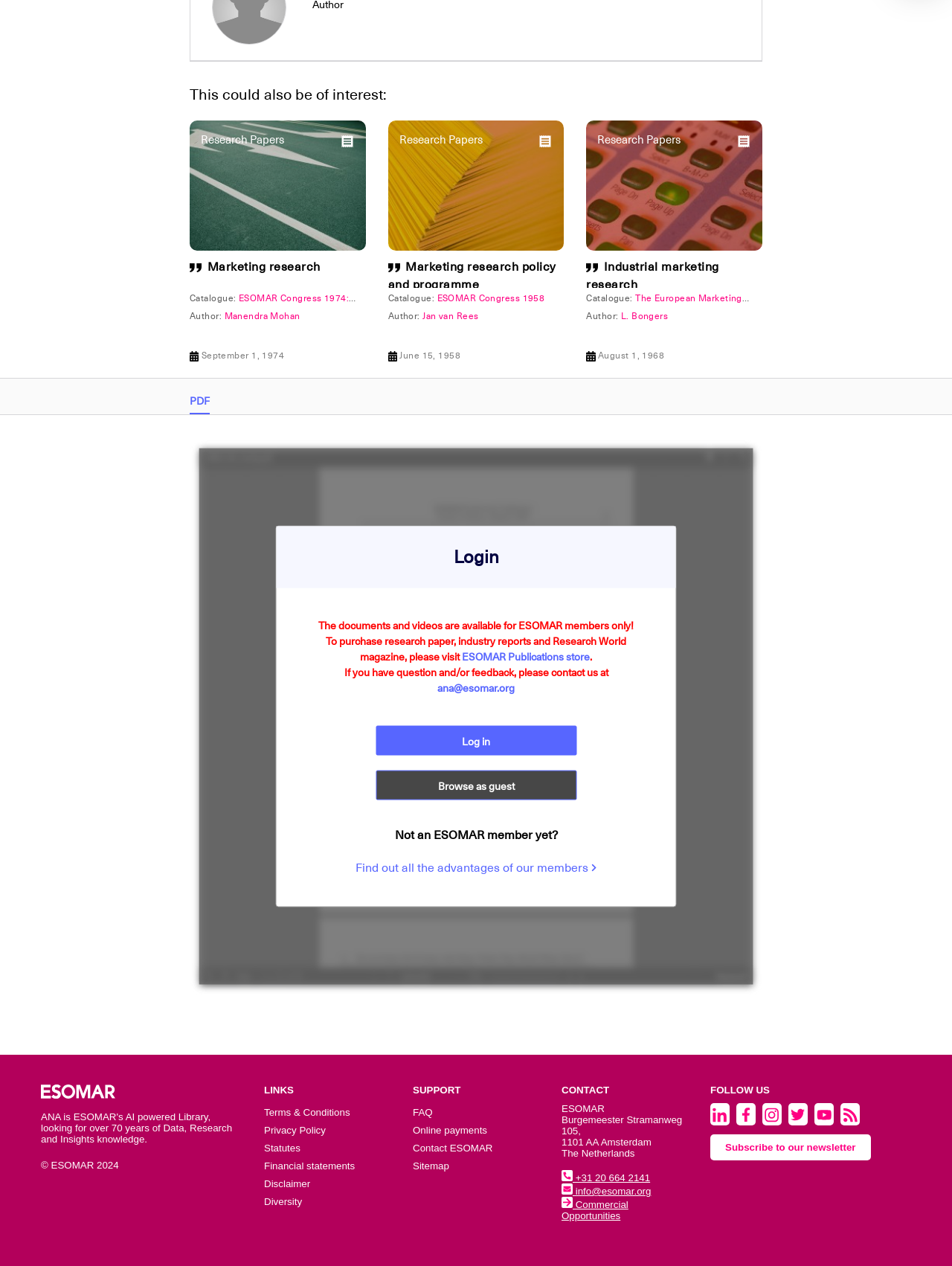Could you indicate the bounding box coordinates of the region to click in order to complete this instruction: "Click on 'Research Papers'".

[0.199, 0.095, 0.384, 0.198]